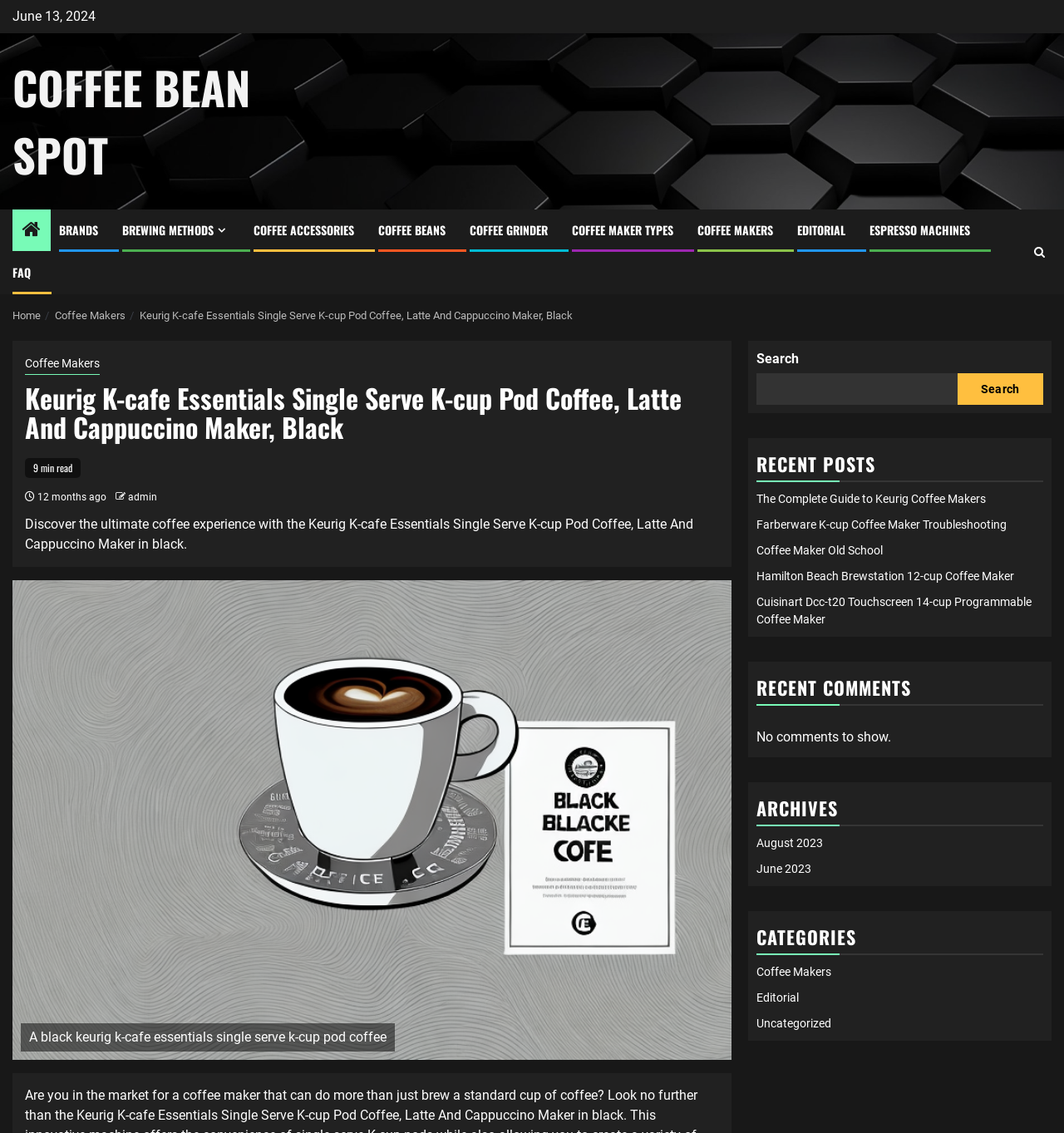Based on the image, give a detailed response to the question: How long does it take to read the article about Keurig K-cafe Essentials coffee maker?

The question asks about the time it takes to read the article about Keurig K-cafe Essentials coffee maker. From the webpage, we can see the text '9 min read' which indicates that it takes 9 minutes to read the article.